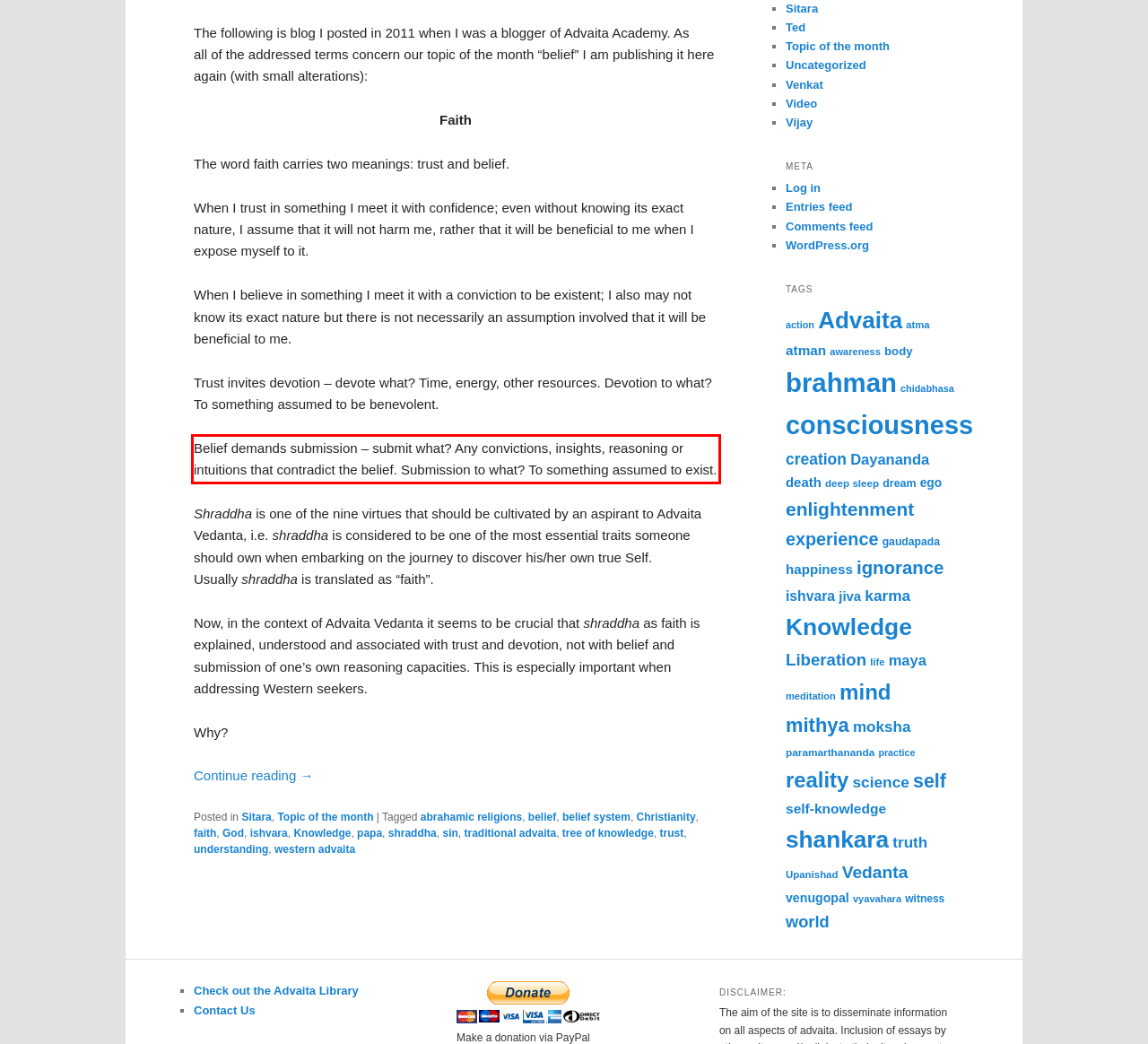Look at the screenshot of the webpage, locate the red rectangle bounding box, and generate the text content that it contains.

Belief demands submission – submit what? Any convictions, insights, reasoning or intuitions that contradict the belief. Submission to what? To something assumed to exist.